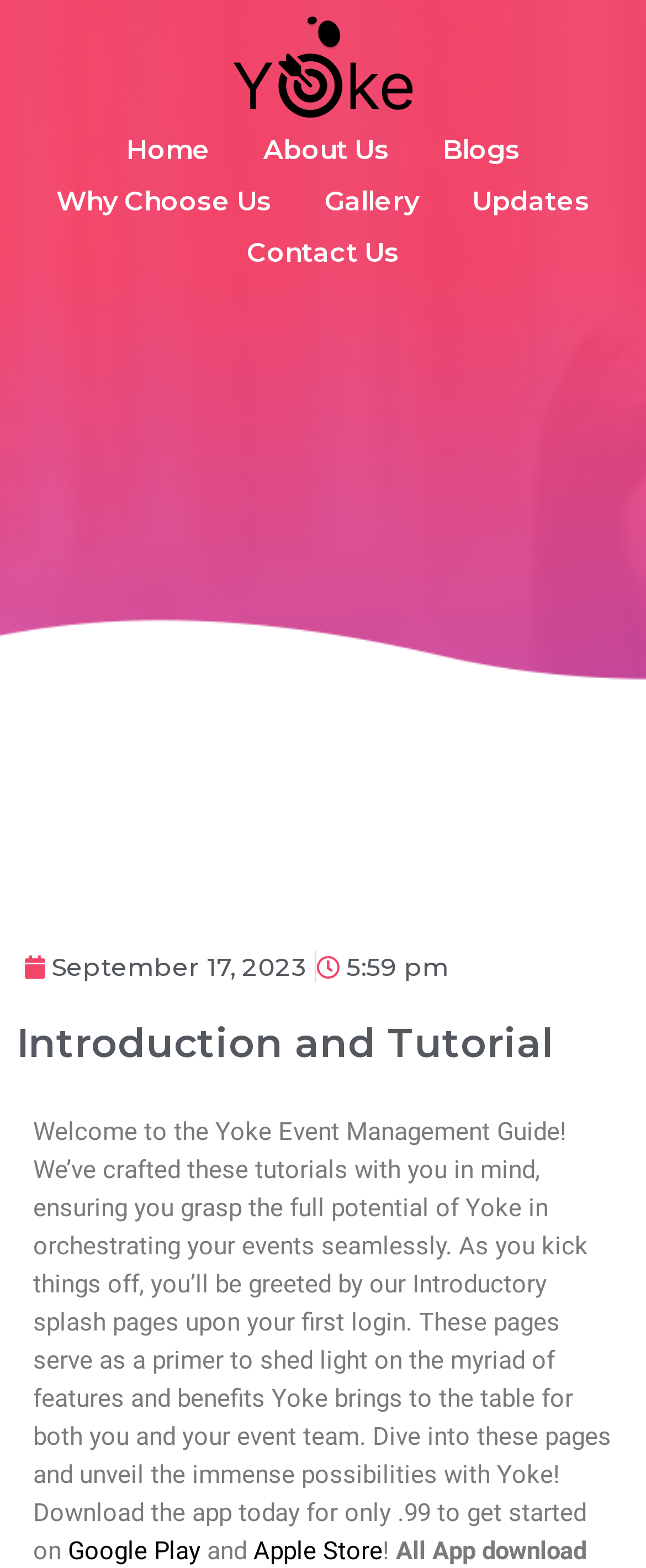Provide an in-depth description of the elements and layout of the webpage.

The webpage is an introduction and tutorial page for the Yoke App. At the top, there is a navigation menu with seven links: "Home", "About Us", "Blogs", "Why Choose Us", "Gallery", "Updates", and "Contact Us". These links are positioned horizontally, with "Home" on the left and "Contact Us" on the right.

Below the navigation menu, there is a link "September 17, 2023" on the left, accompanied by a timestamp "5:59 pm" on the right. 

The main content of the page is headed by a title "Introduction and Tutorial" in a large font. The introduction text explains the purpose of the tutorial, which is to guide users in understanding the features and benefits of the Yoke App. The text also mentions that the app can be downloaded from Google Play or Apple Store for $0.99.

At the bottom of the page, there are two links, "Google Play" and "Apple Store", positioned side by side, allowing users to download the app from their preferred store.